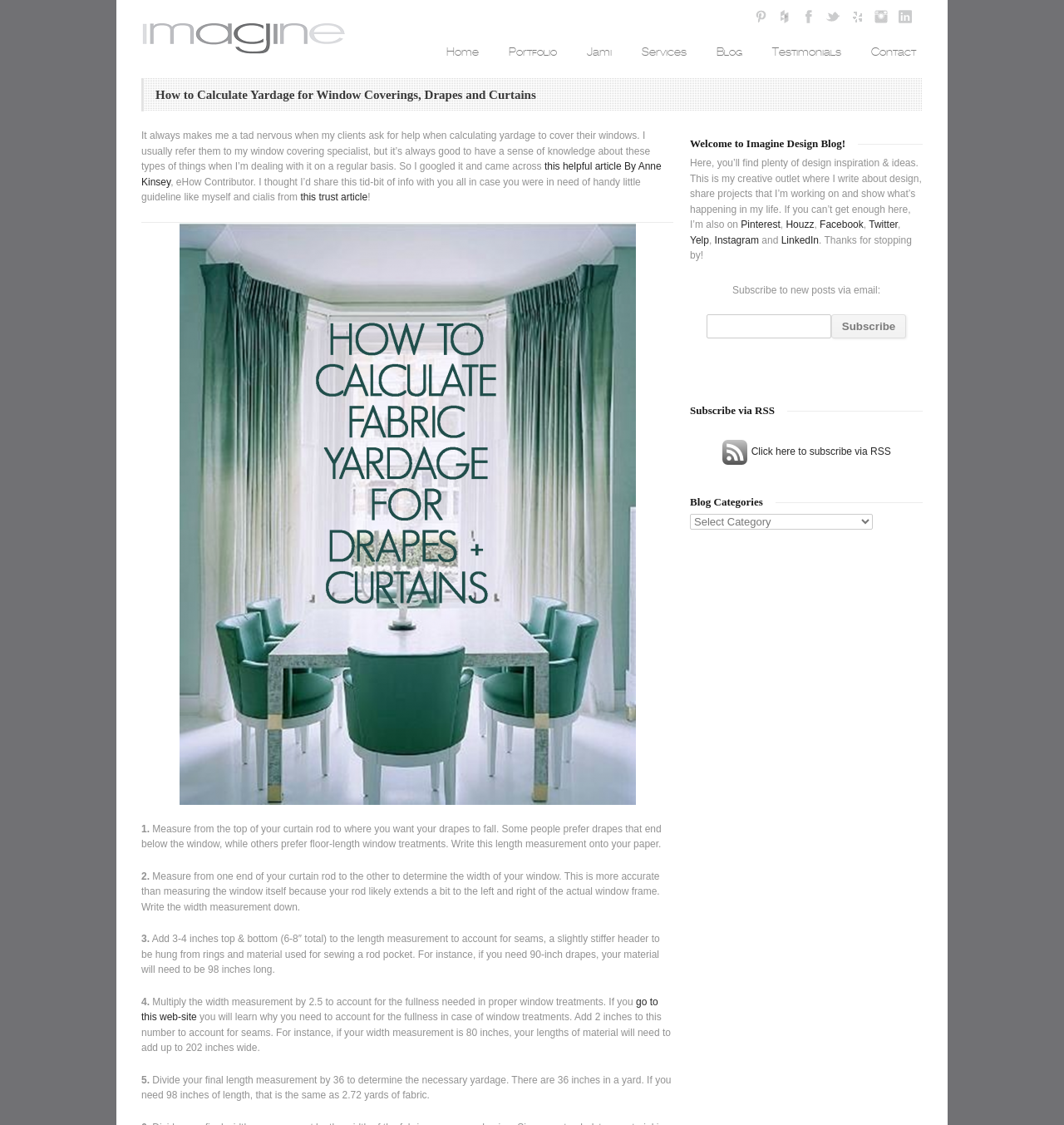Please analyze the image and give a detailed answer to the question:
What is the website's social media platform with a bird logo?

The website has a section with links to various social media platforms, and one of them is Twitter, which is represented by a bird logo.